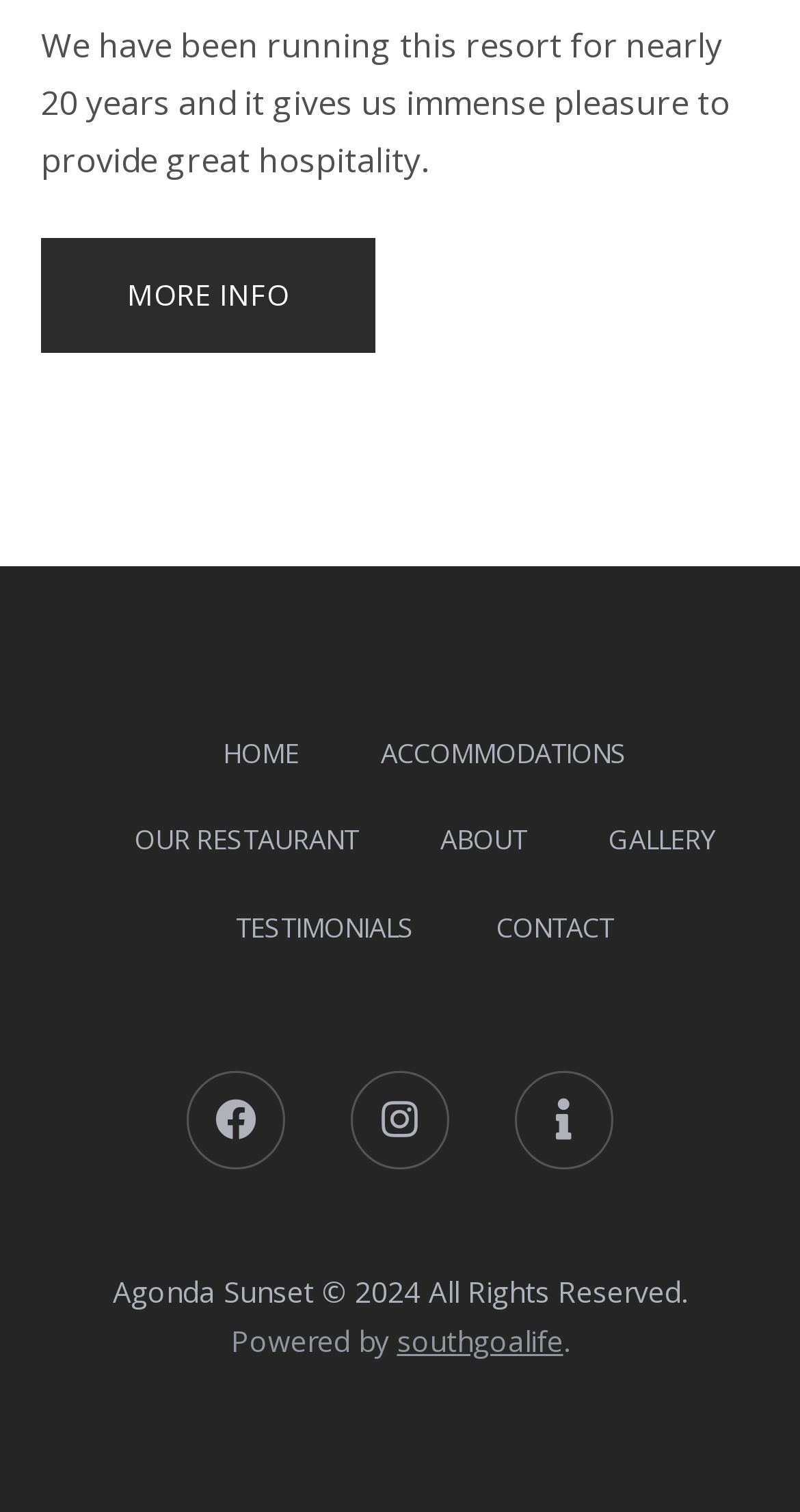Please specify the bounding box coordinates of the clickable region to carry out the following instruction: "visit OUR RESTAURANT". The coordinates should be four float numbers between 0 and 1, in the format [left, top, right, bottom].

[0.117, 0.527, 0.499, 0.585]